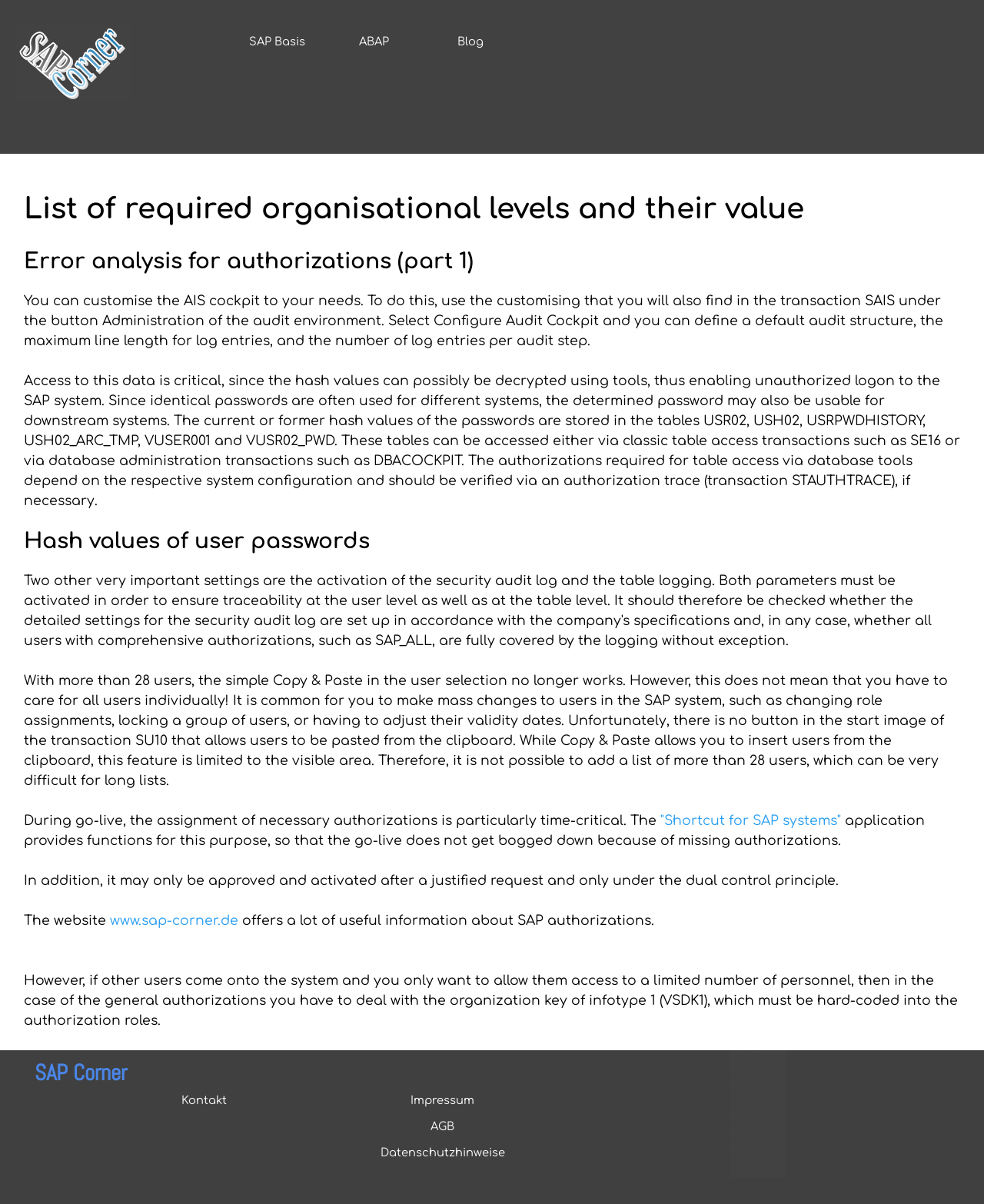Find the bounding box of the element with the following description: ""Shortcut for SAP systems"". The coordinates must be four float numbers between 0 and 1, formatted as [left, top, right, bottom].

[0.671, 0.676, 0.855, 0.688]